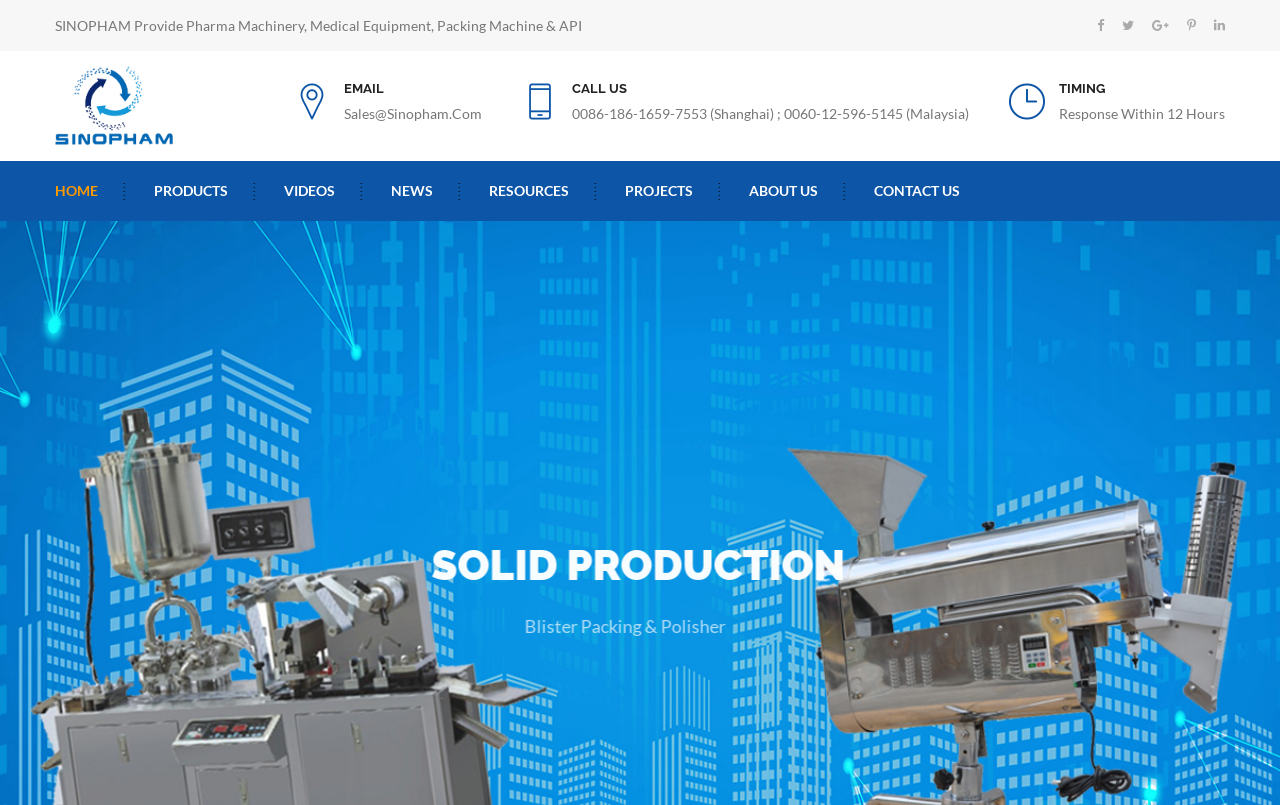Show me the bounding box coordinates of the clickable region to achieve the task as per the instruction: "Read more about Laboratory Lyophilizer".

[0.477, 0.83, 0.601, 0.899]